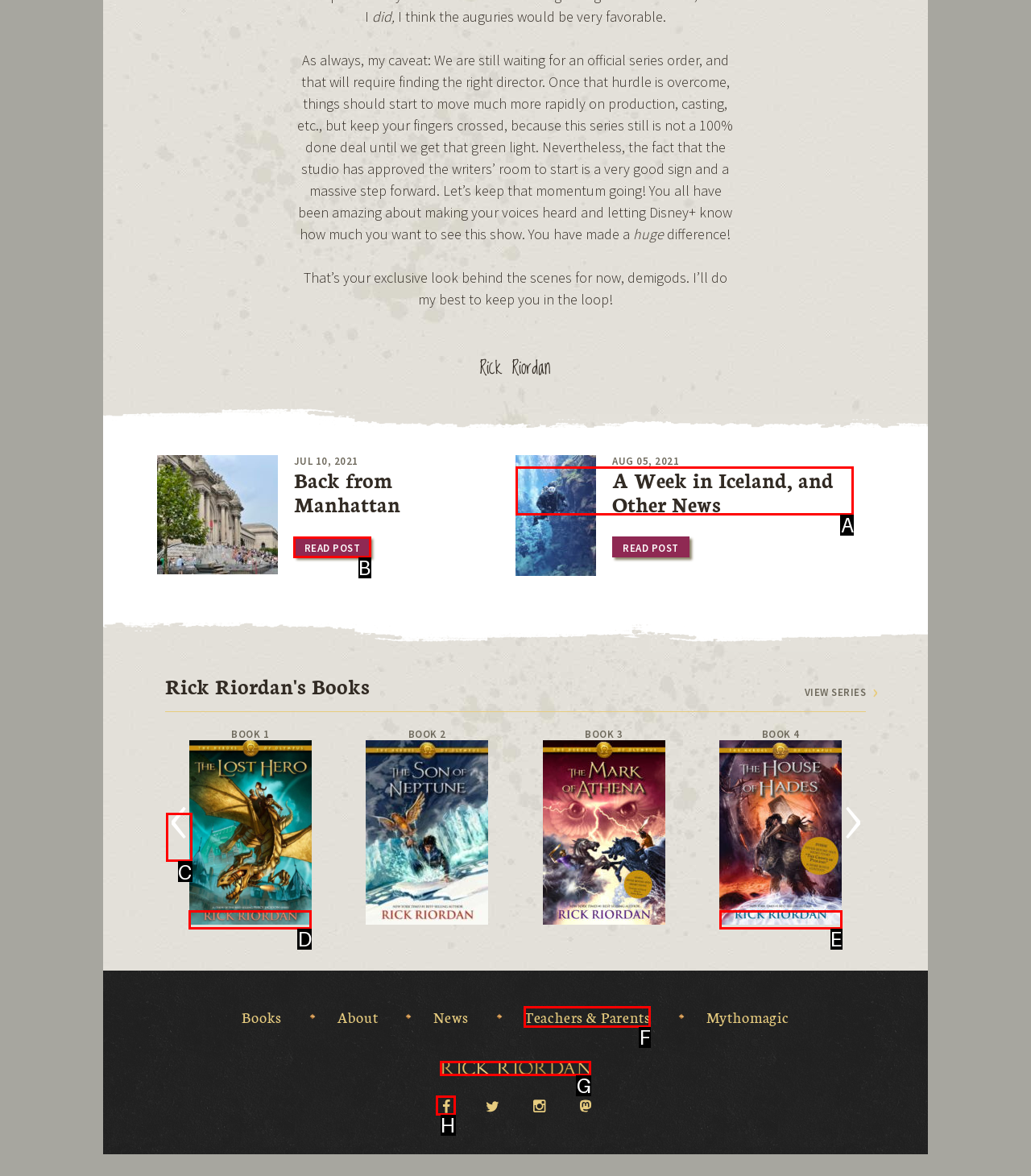Select the letter of the UI element you need to click to complete this task: Read the post 'A Week in Iceland, and Other News'.

A